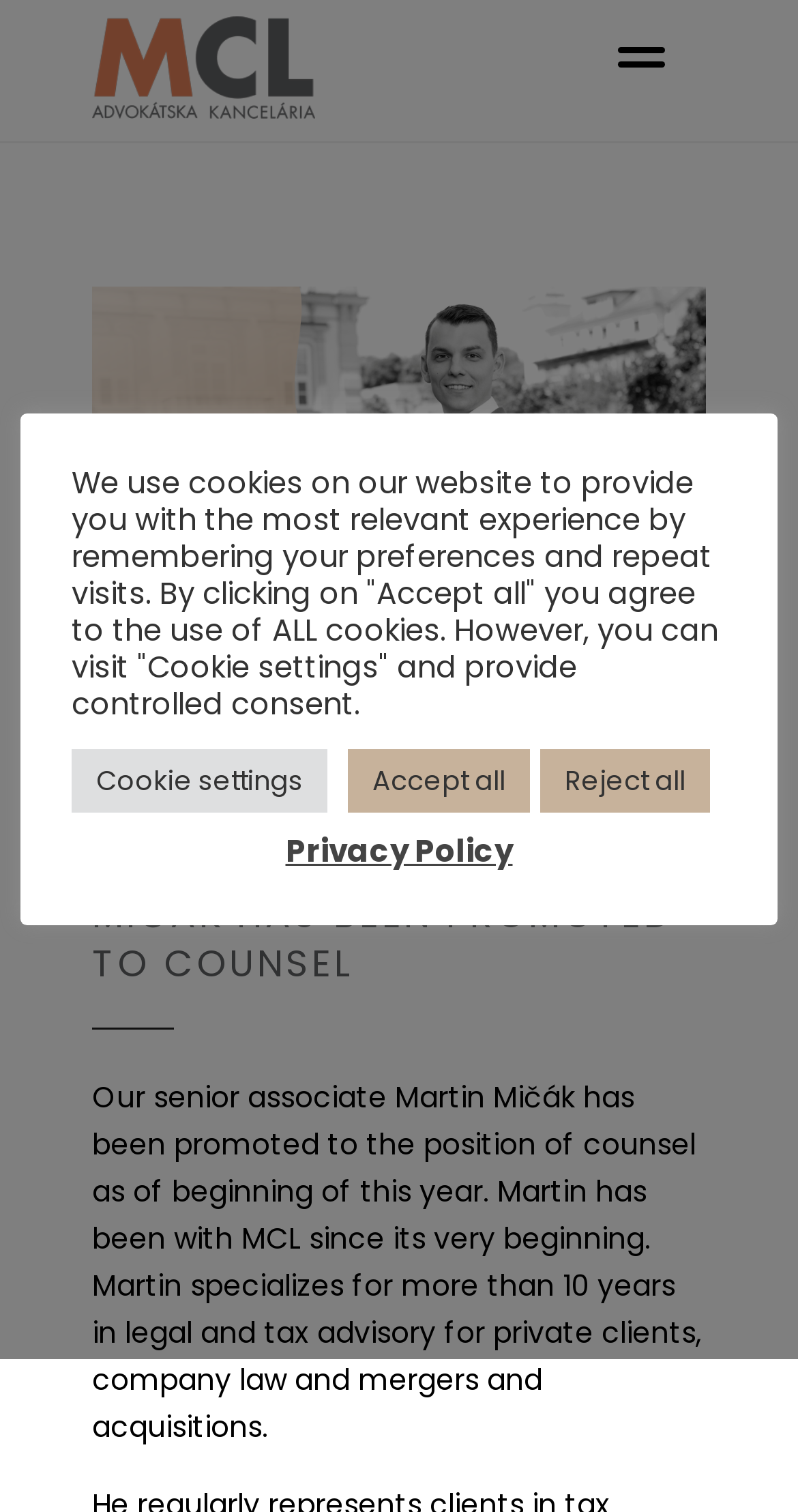What areas of law does Martin Mičák specialize in?
Answer with a single word or phrase by referring to the visual content.

Private clients, company law, and mergers and acquisitions